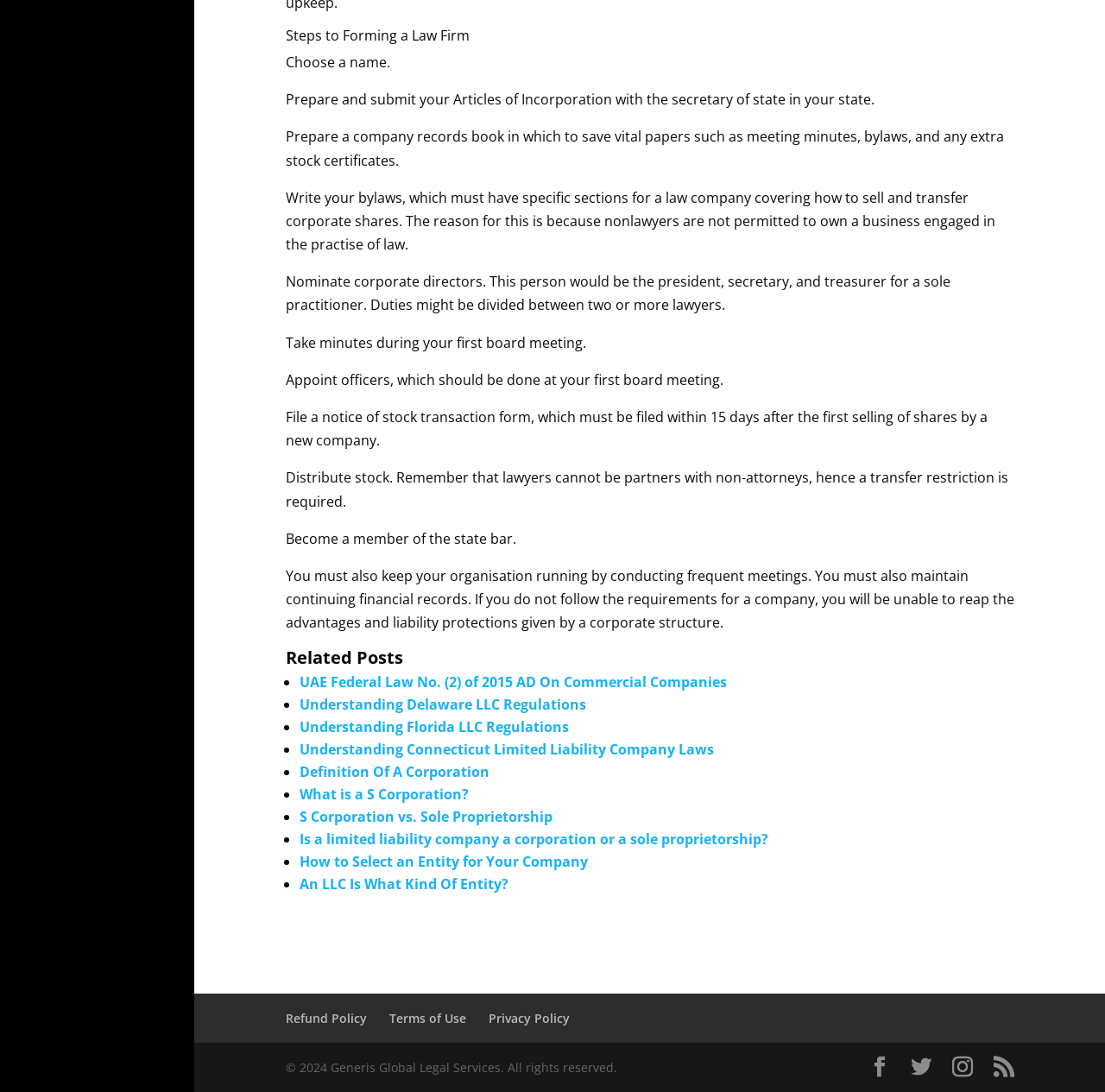Using the information from the screenshot, answer the following question thoroughly:
What is the purpose of frequent meetings in a law company?

The webpage mentions that frequent meetings are necessary to maintain the organization and keep financial records. This is required to reap the advantages and liability protections given by a corporate structure.